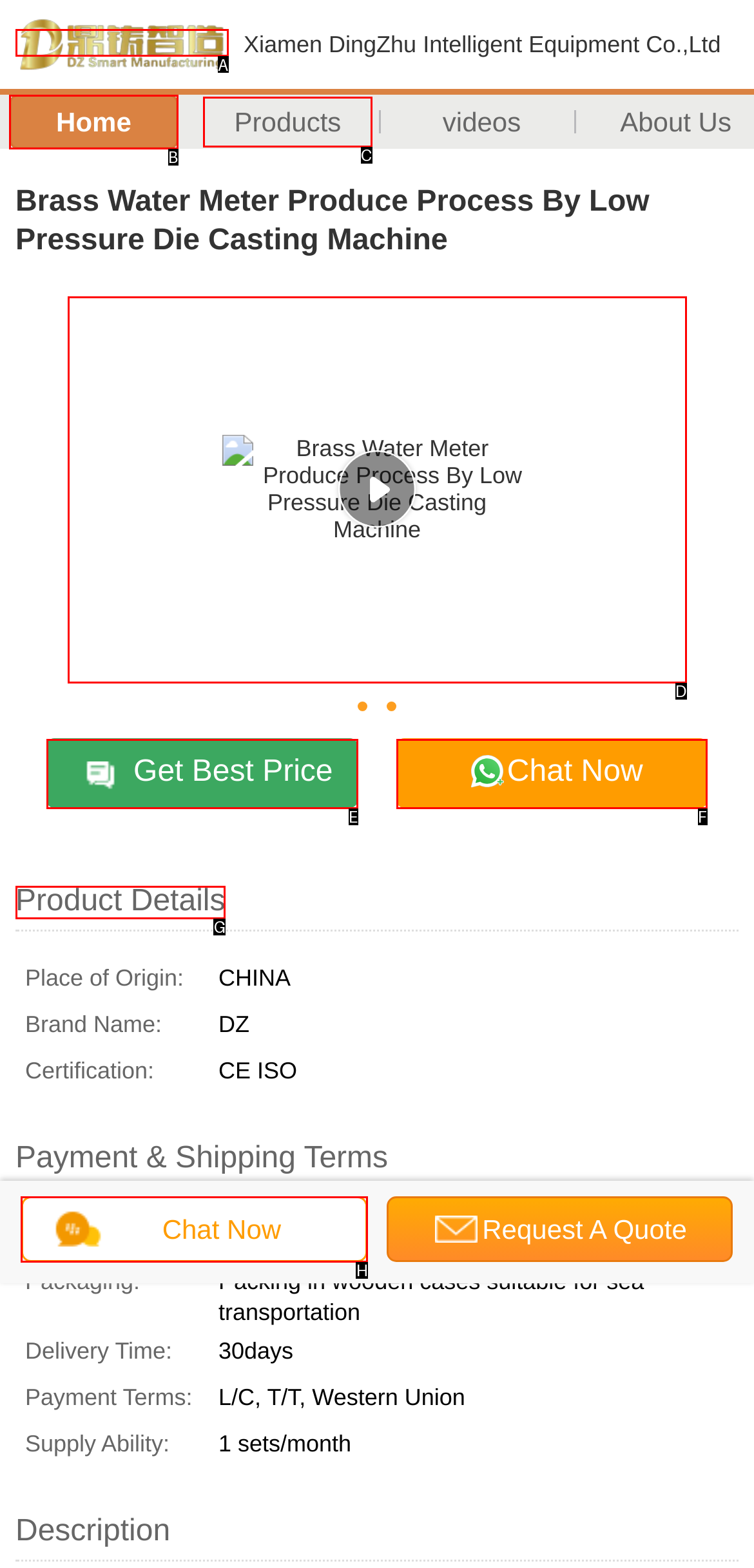Identify the correct lettered option to click in order to perform this task: View the 'Product Details'. Respond with the letter.

G